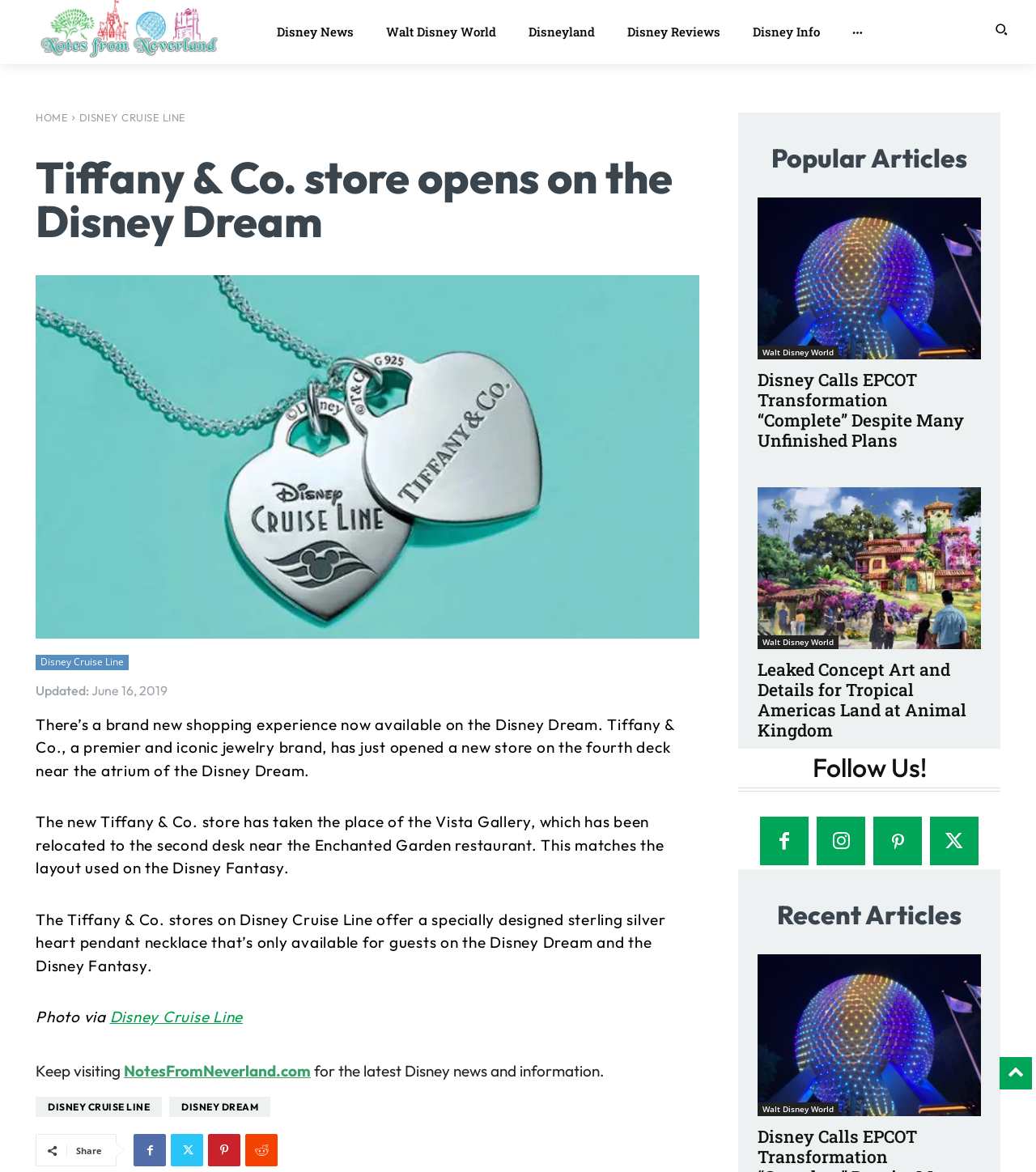Identify the title of the webpage and provide its text content.

Tiffany & Co. store opens on the Disney Dream